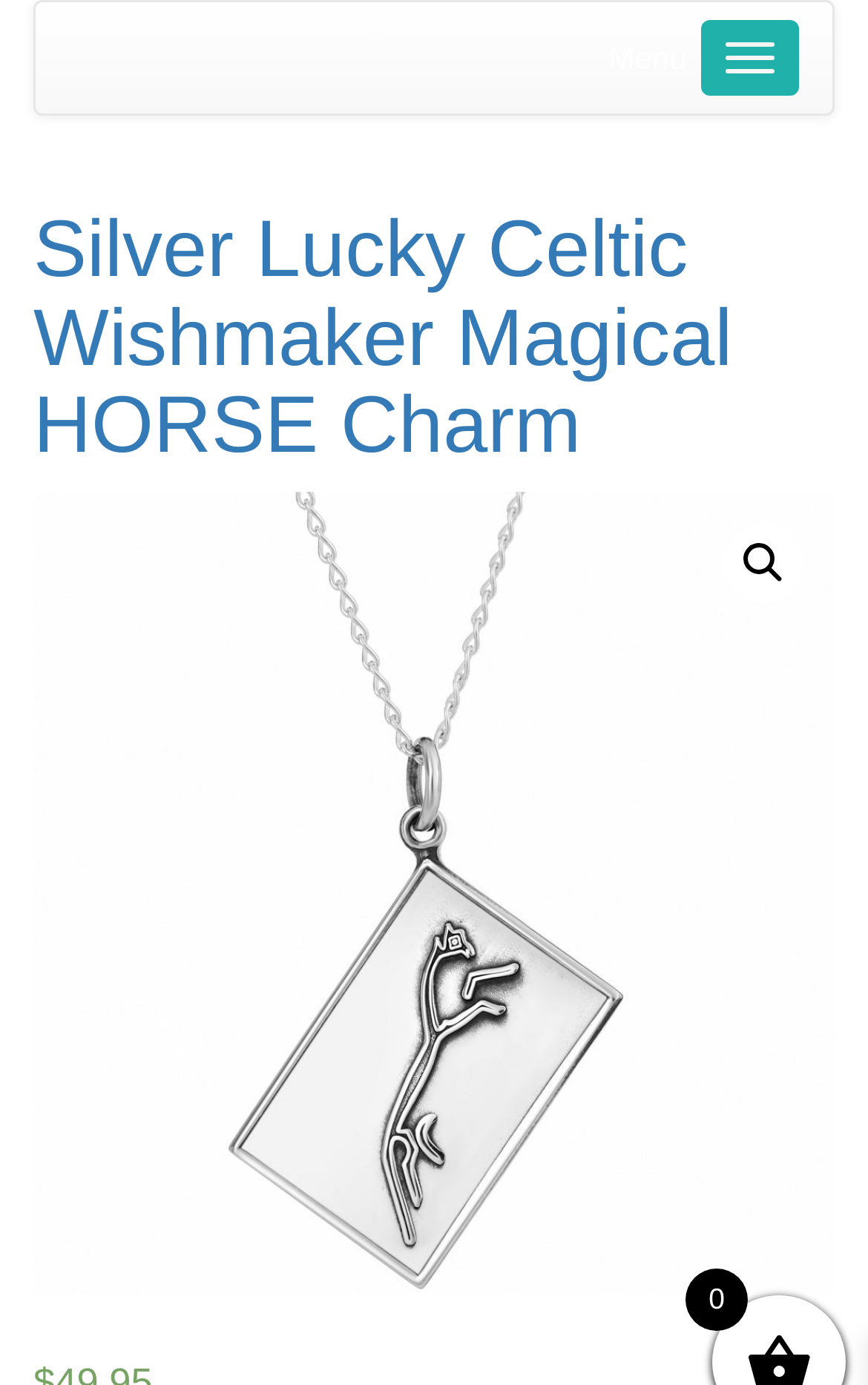Is the charm related to Celtic culture?
Can you provide an in-depth and detailed response to the question?

The title of the webpage, 'Silver Lucky Celtic Wishmaker Magical HORSE Charm - Circle of Raphael USA', mentions 'Celtic' explicitly, suggesting that the charm has some connection to Celtic culture or tradition.